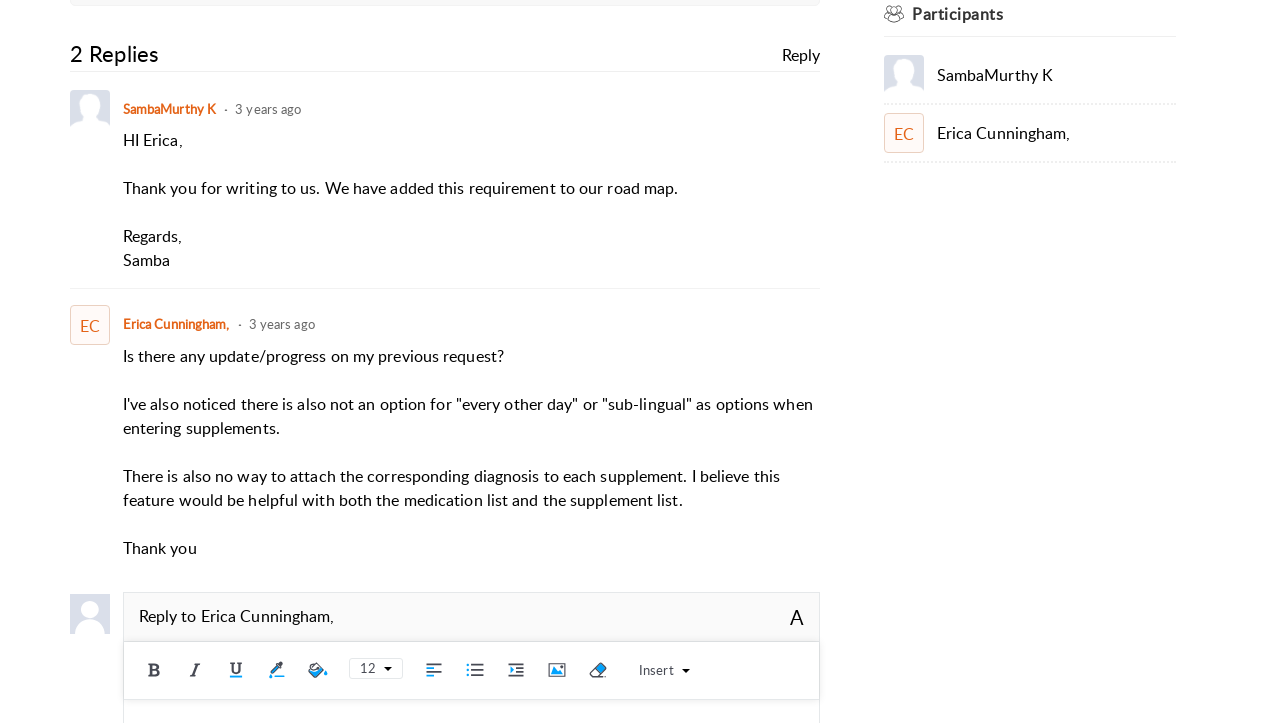Find the bounding box coordinates for the HTML element specified by: "Erica Cunningham,".

[0.732, 0.167, 0.836, 0.197]